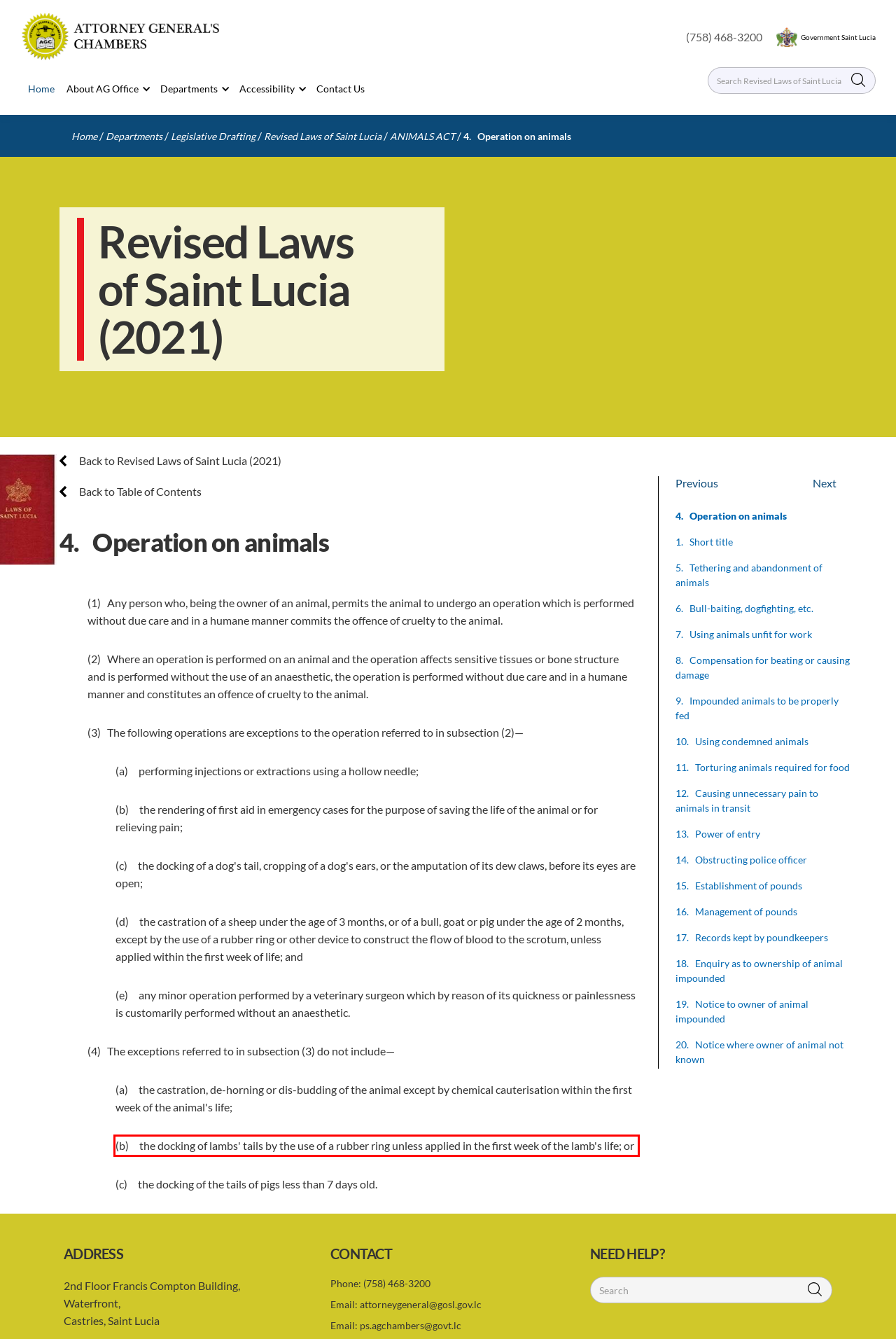Locate the red bounding box in the provided webpage screenshot and use OCR to determine the text content inside it.

(b) the docking of lambs' tails by the use of a rubber ring unless applied in the first week of the lamb's life; or